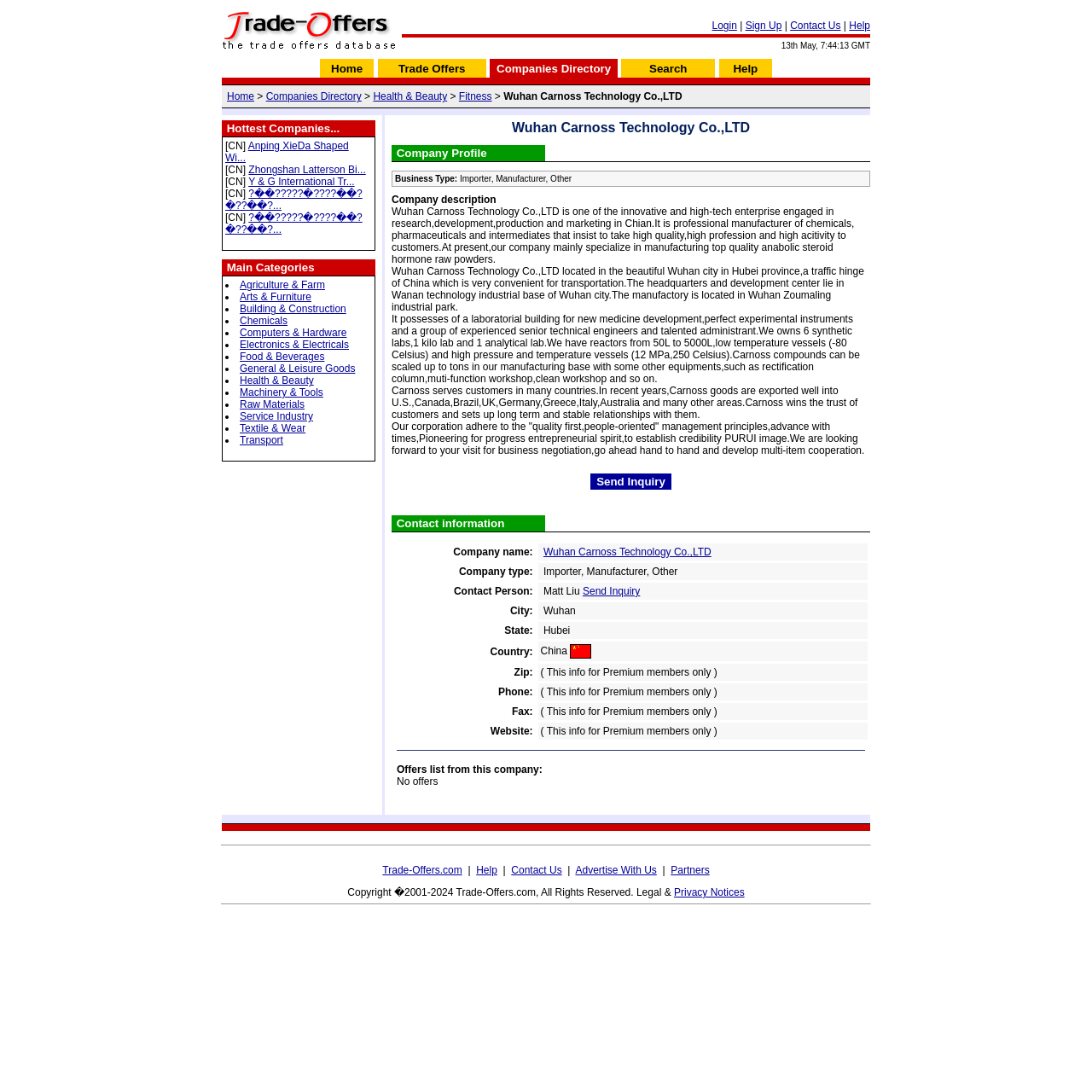Pinpoint the bounding box coordinates of the area that should be clicked to complete the following instruction: "Click on the 'Login' link". The coordinates must be given as four float numbers between 0 and 1, i.e., [left, top, right, bottom].

[0.652, 0.018, 0.675, 0.029]